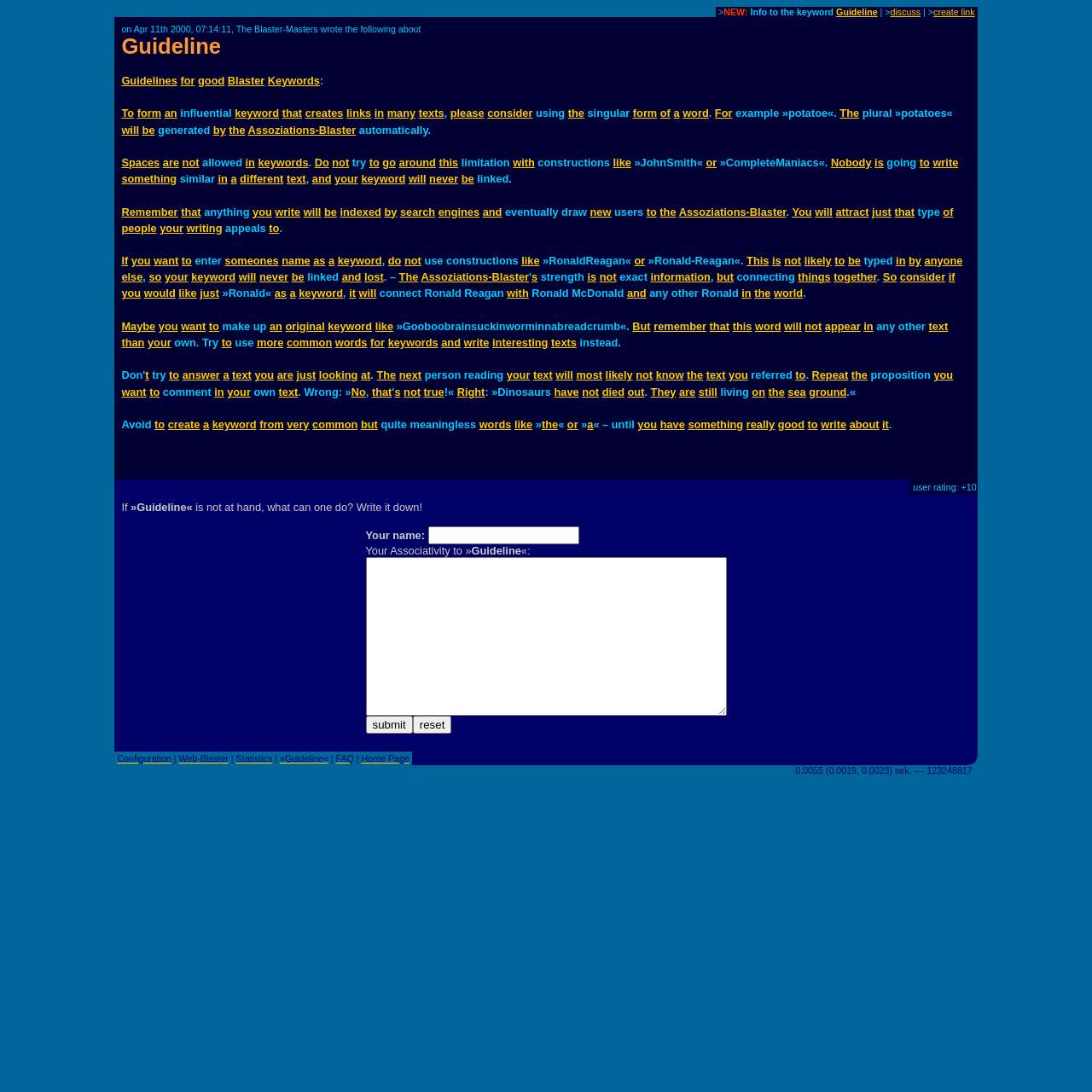Determine the bounding box coordinates of the clickable element to complete this instruction: "Check the guidelines for forming influential keywords". Provide the coordinates in the format of four float numbers between 0 and 1, [left, top, right, bottom].

[0.111, 0.068, 0.162, 0.08]